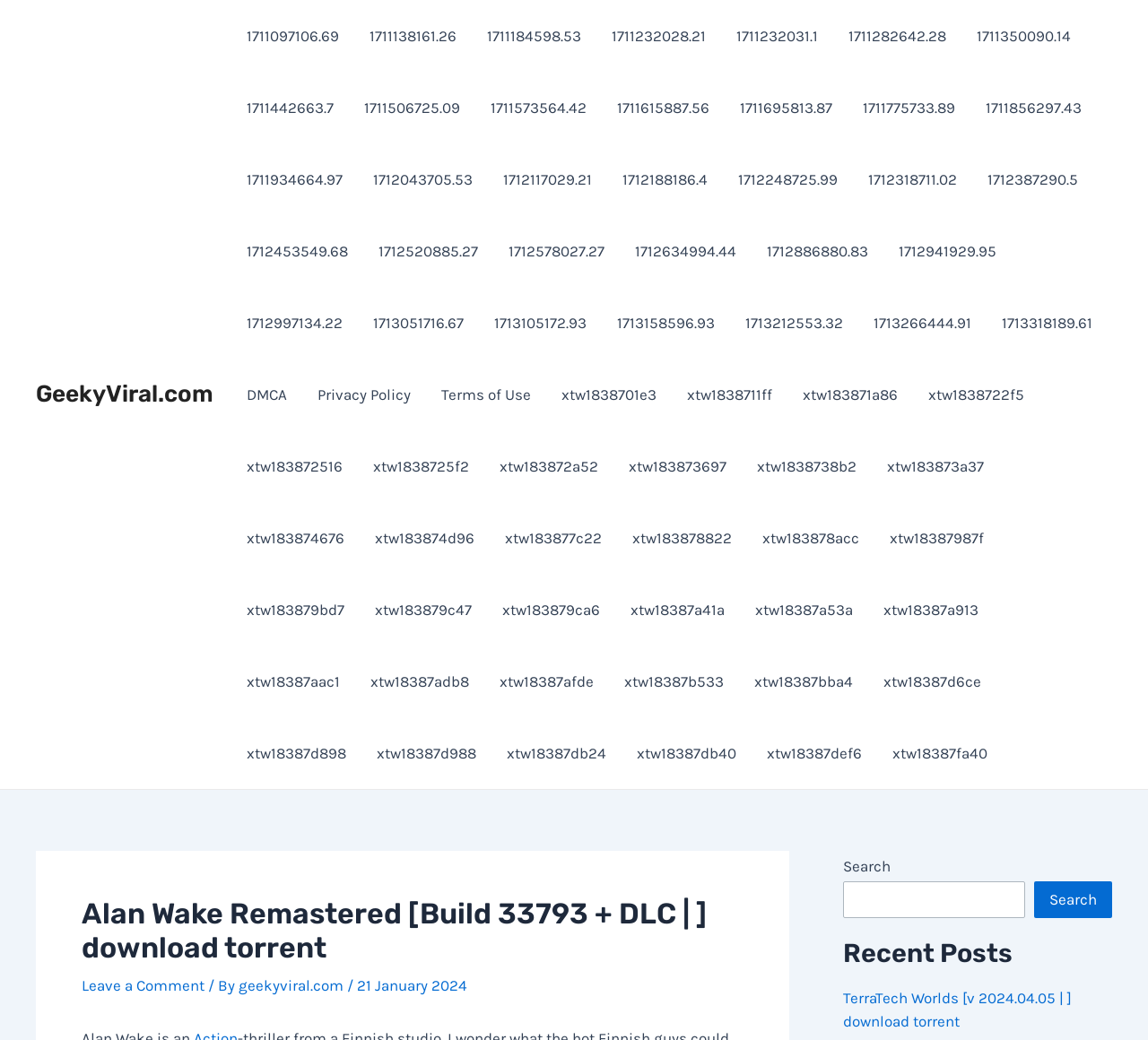Please identify the bounding box coordinates of the element I should click to complete this instruction: 'Click on the 'Terms of Use' link'. The coordinates should be given as four float numbers between 0 and 1, like this: [left, top, right, bottom].

[0.371, 0.345, 0.476, 0.414]